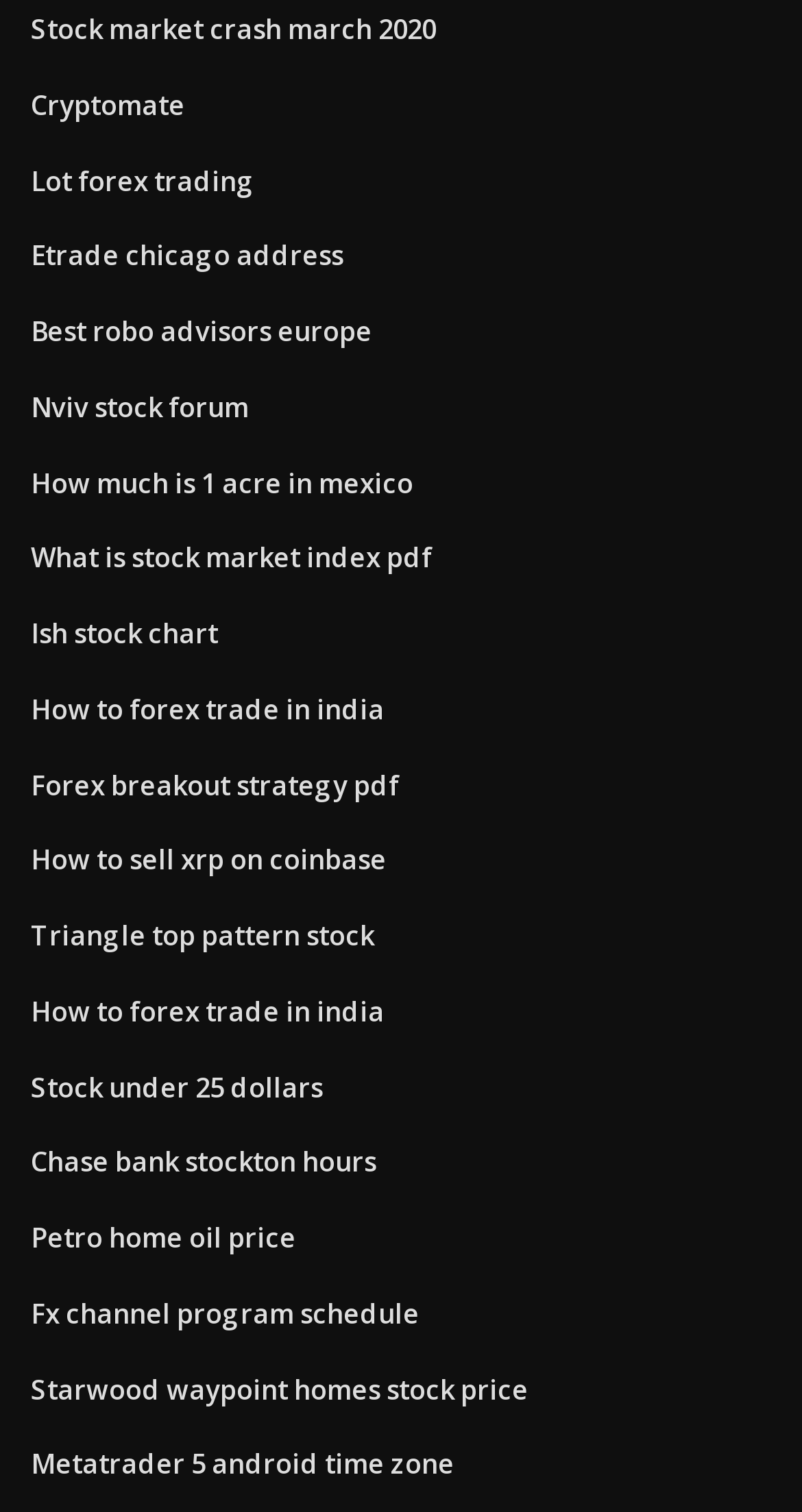What is the topic of the first link?
Please give a detailed answer to the question using the information shown in the image.

I looked at the OCR text of the first link element, which is 'Stock market crash march 2020', and determined that the topic of the first link is related to a stock market crash.